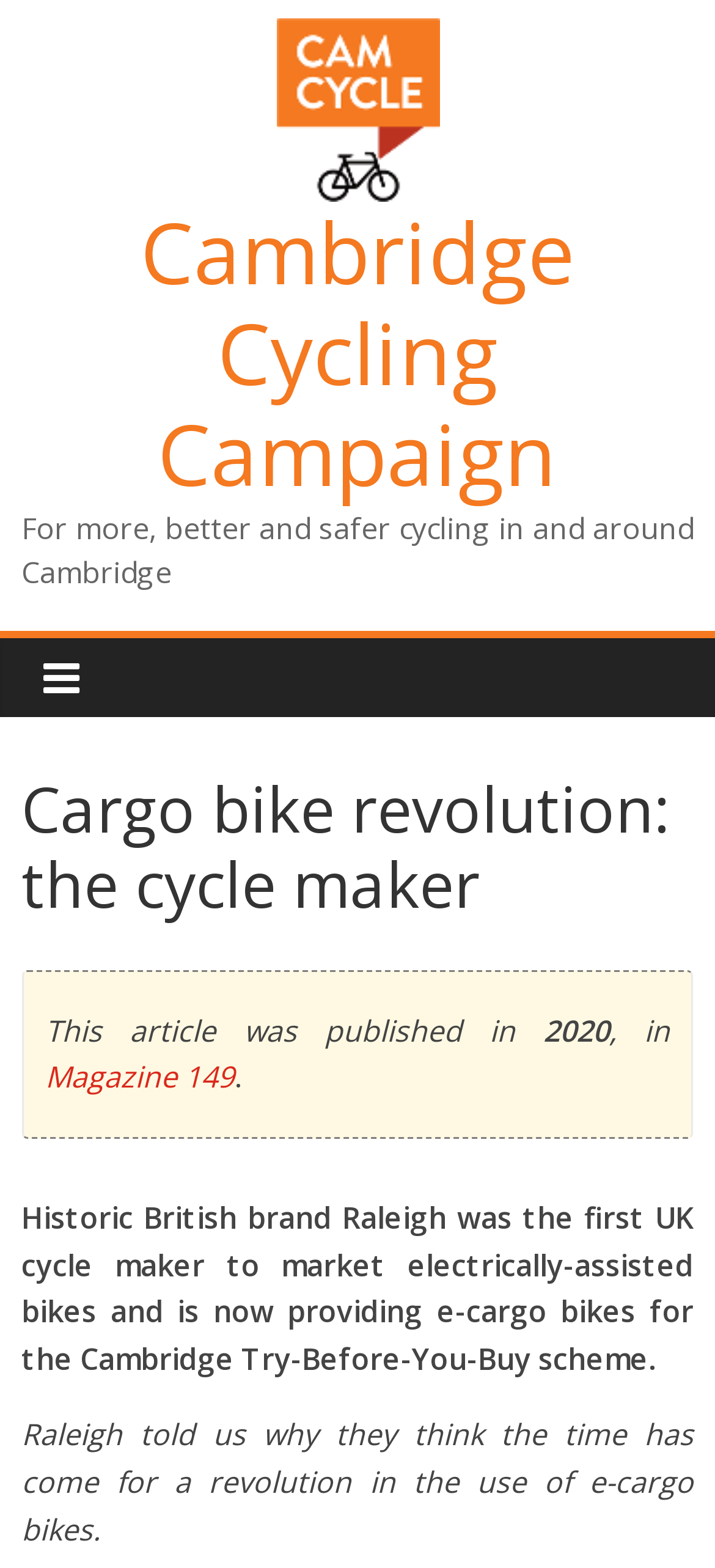Please provide a short answer using a single word or phrase for the question:
In what year was the article published?

2020